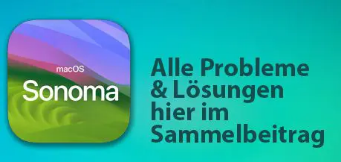Give an in-depth description of what is happening in the image.

The image showcases an illustrative icon for macOS Sonoma, featuring the word "Sonoma" prominently displayed in a clean, modern font. The background transitions from a soft green to an aqua blue, enhancing the overall aesthetics. Adjacent to the icon, there's a text that reads: "Alle Probleme & Lösungen hier im Sammelbeitrag" which translates to "All problems & solutions here in the collection article." This suggests that the associated article provides comprehensive information about troubleshooting and solutions related to macOS Sonoma, making it a valuable resource for users seeking assistance with this operating system. The overall design is appealing, effectively drawing attention to both the macOS branding and the informative purpose of the content.